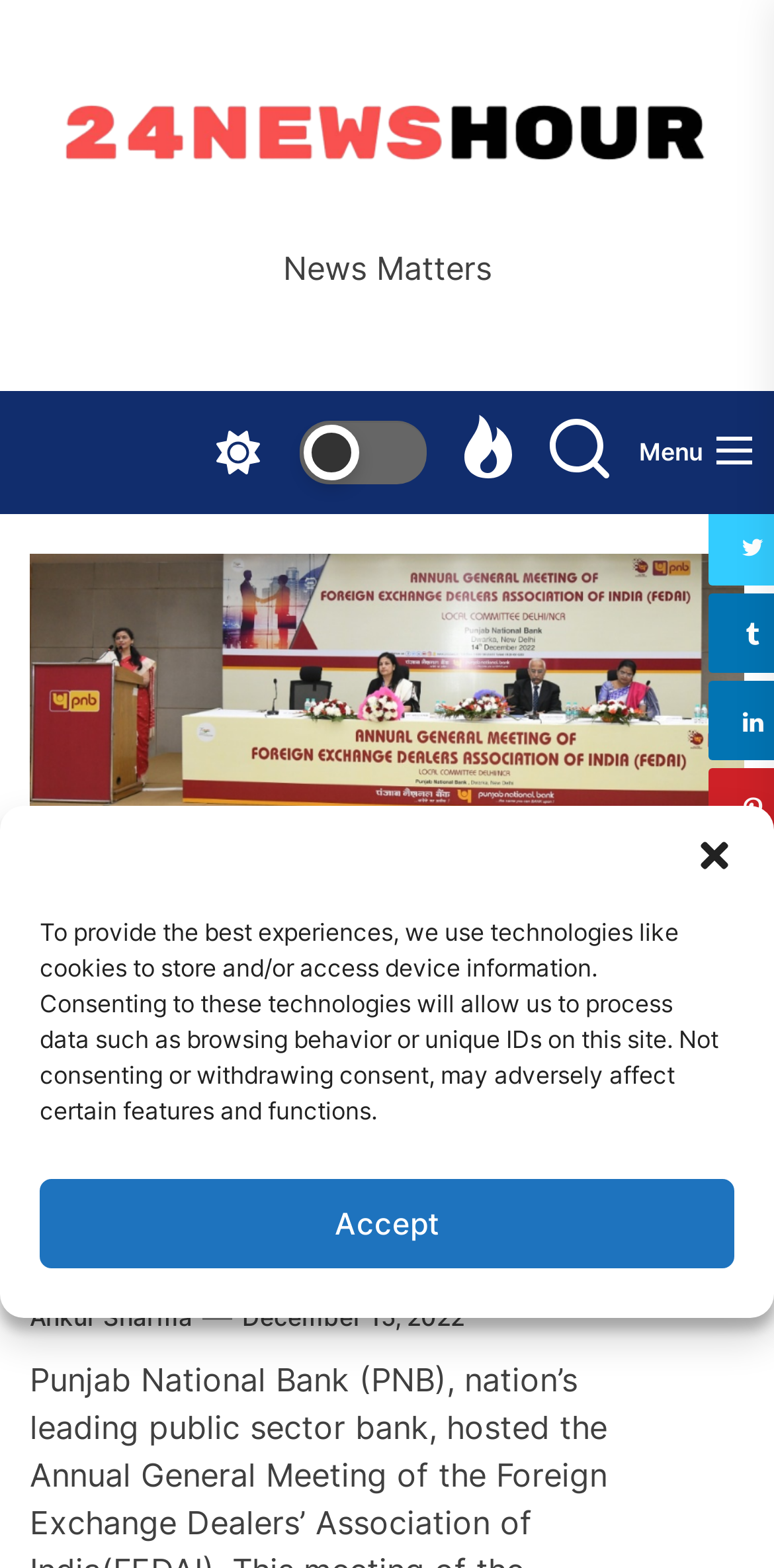What is the name of the author of the news article?
Please ensure your answer is as detailed and informative as possible.

The author of the news article is specified as 'Ankur Sharma' which is a link element on the webpage, indicating the person who wrote the article.